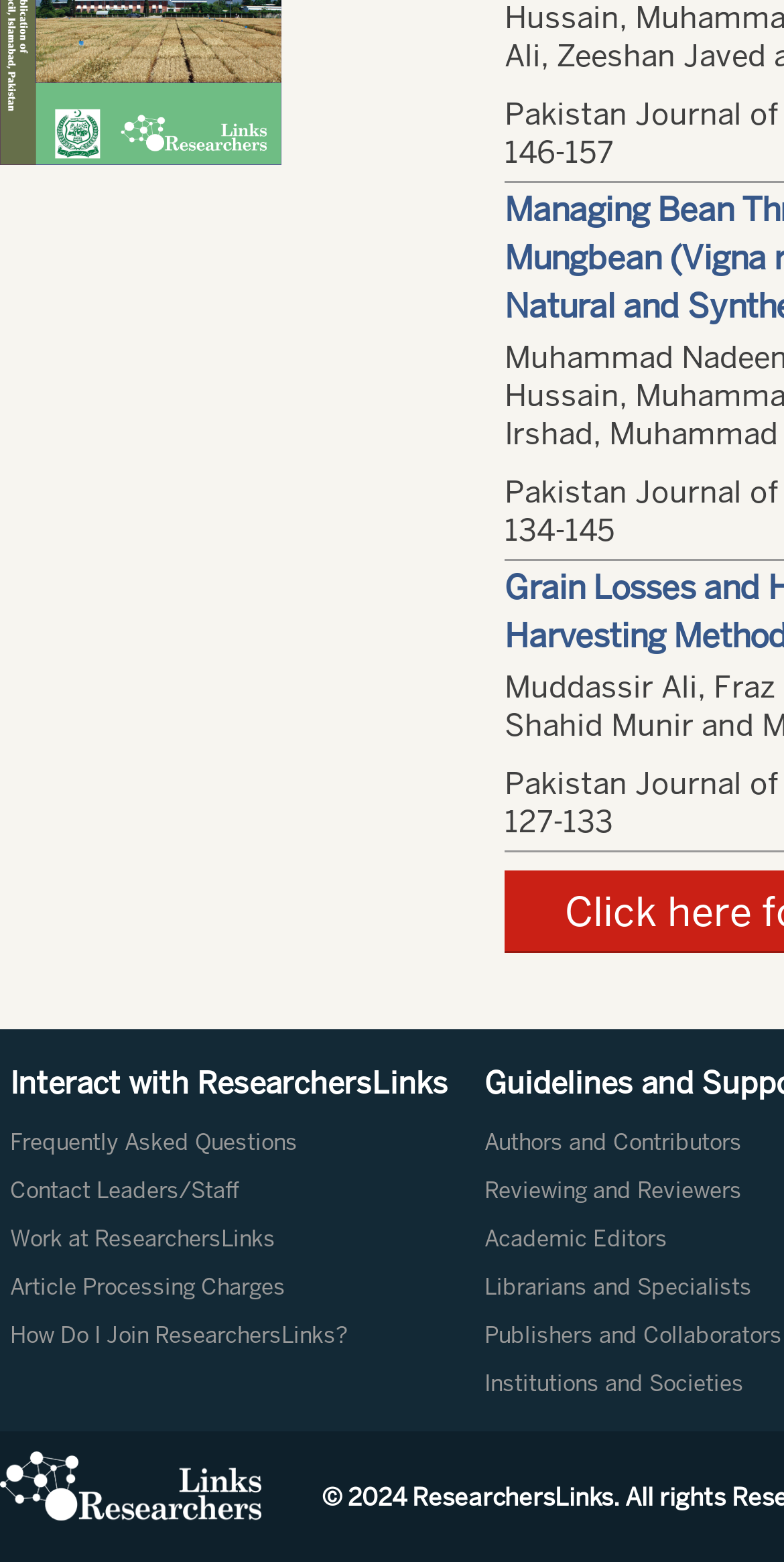Please locate the bounding box coordinates for the element that should be clicked to achieve the following instruction: "Check the Institutions and Societies page". Ensure the coordinates are given as four float numbers between 0 and 1, i.e., [left, top, right, bottom].

[0.618, 0.877, 0.949, 0.895]